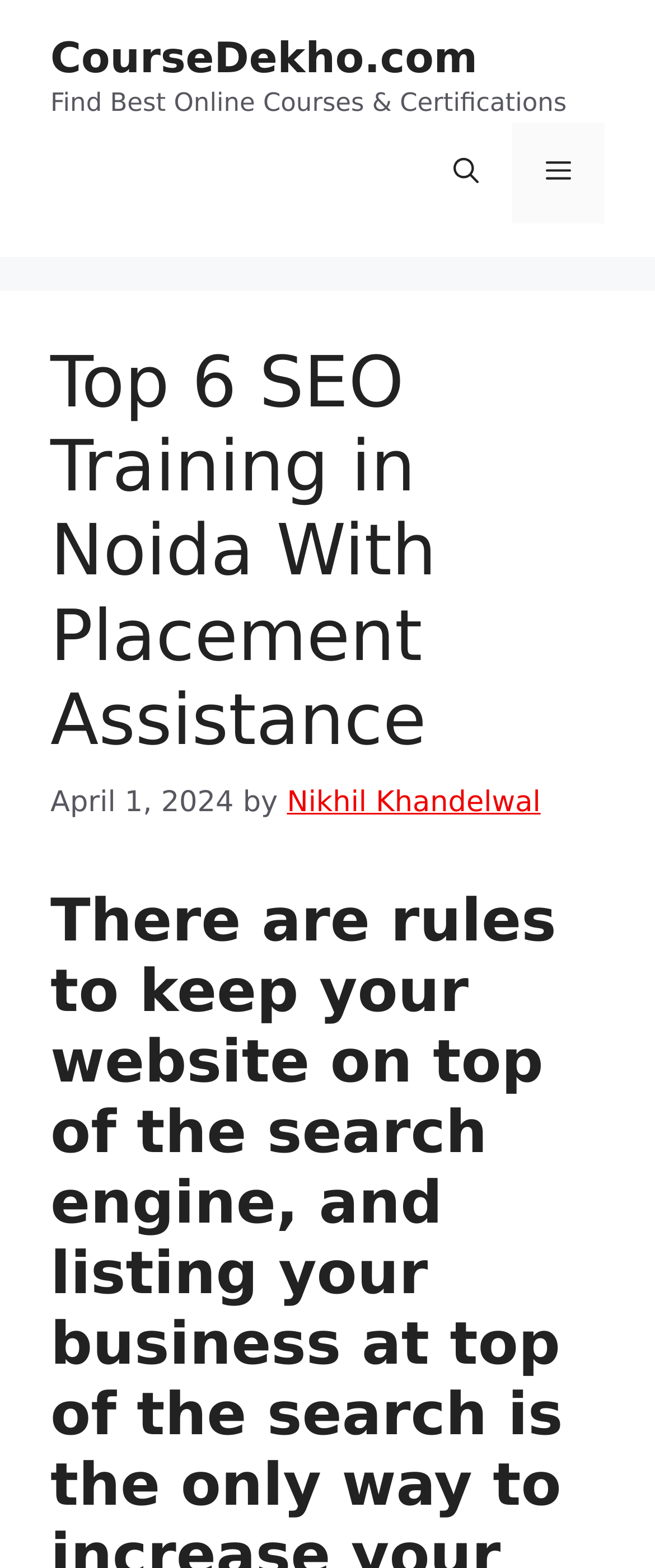What is the purpose of the webpage?
Carefully examine the image and provide a detailed answer to the question.

I analyzed the content of the webpage and found that it lists top-ranked institutes for SEO training in Noida, indicating that the purpose of the webpage is to provide information about SEO training in Noida.